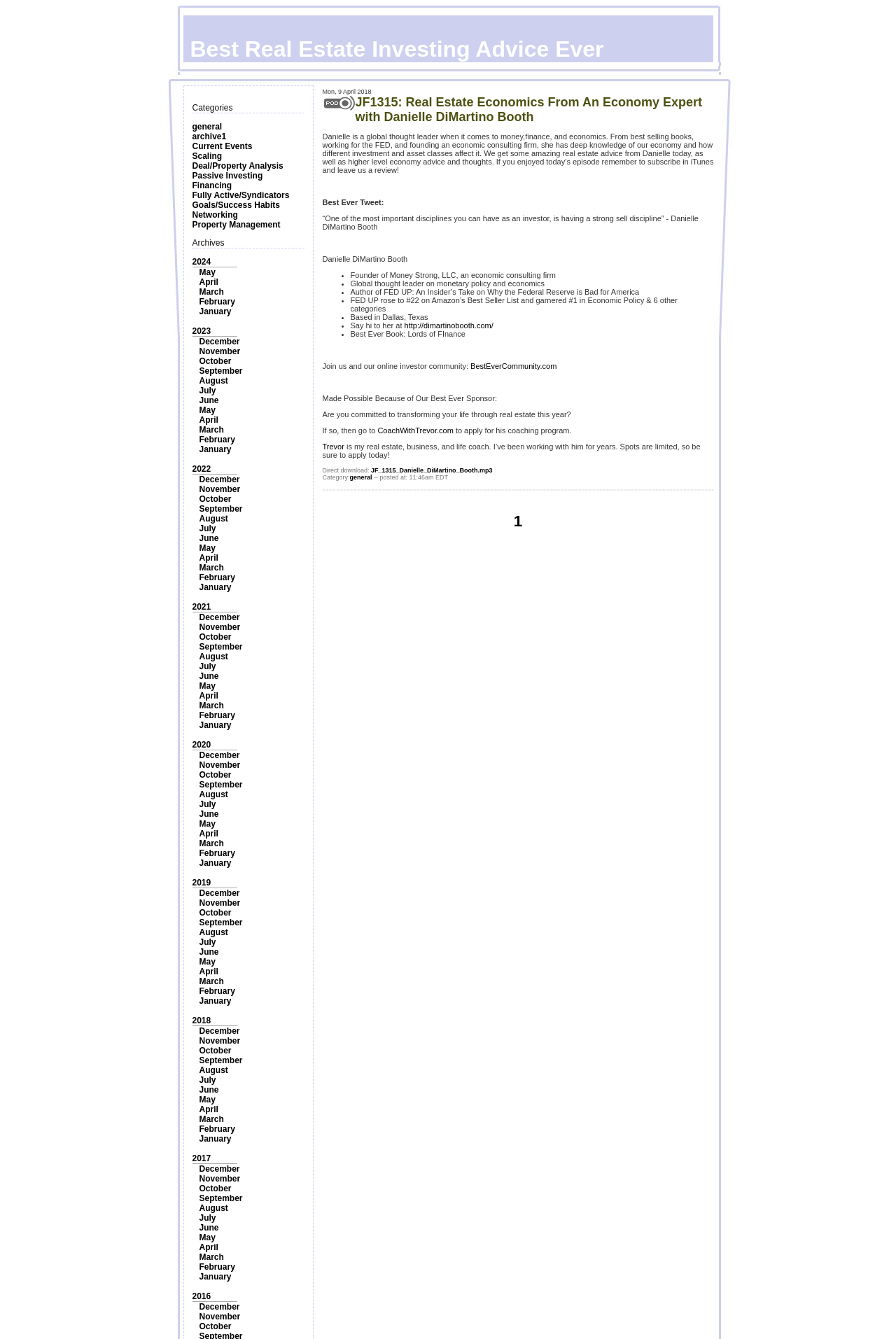How many links are listed under 'Archives'?
Please provide a single word or phrase as the answer based on the screenshot.

4